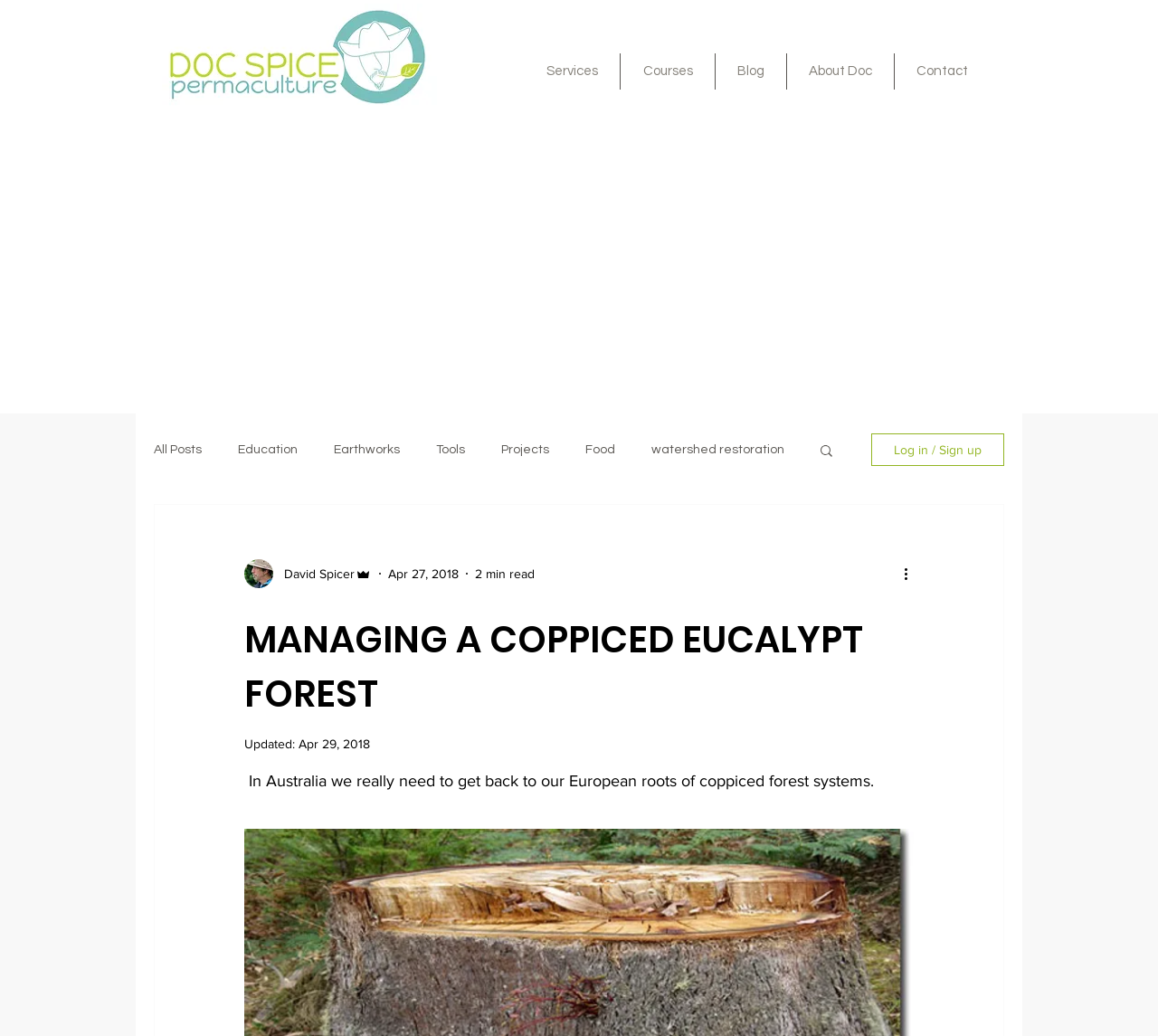How long does it take to read the blog post?
Using the image as a reference, give a one-word or short phrase answer.

2 min